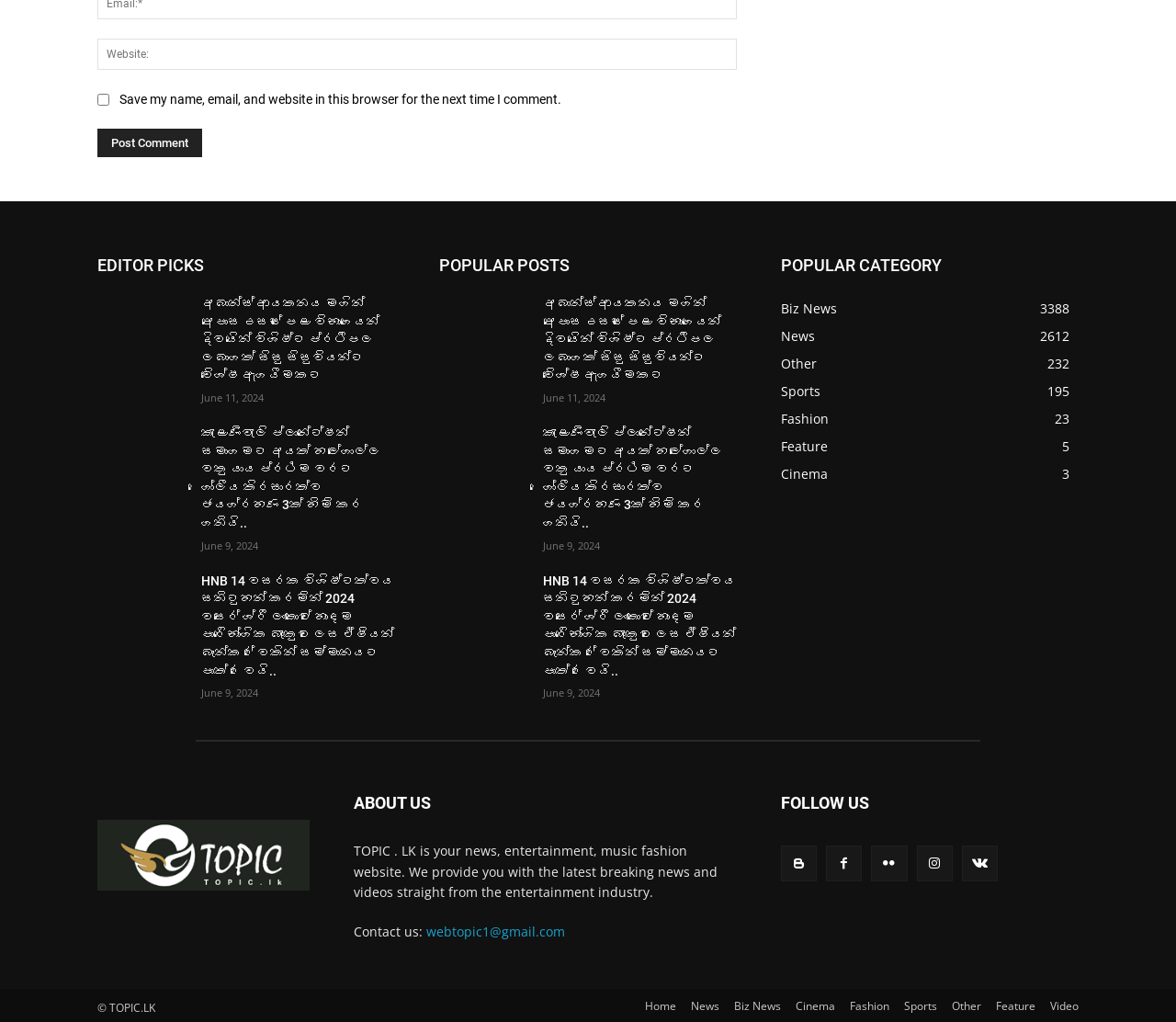Provide a short answer using a single word or phrase for the following question: 
How many social media platforms are listed under 'FOLLOW US'?

5